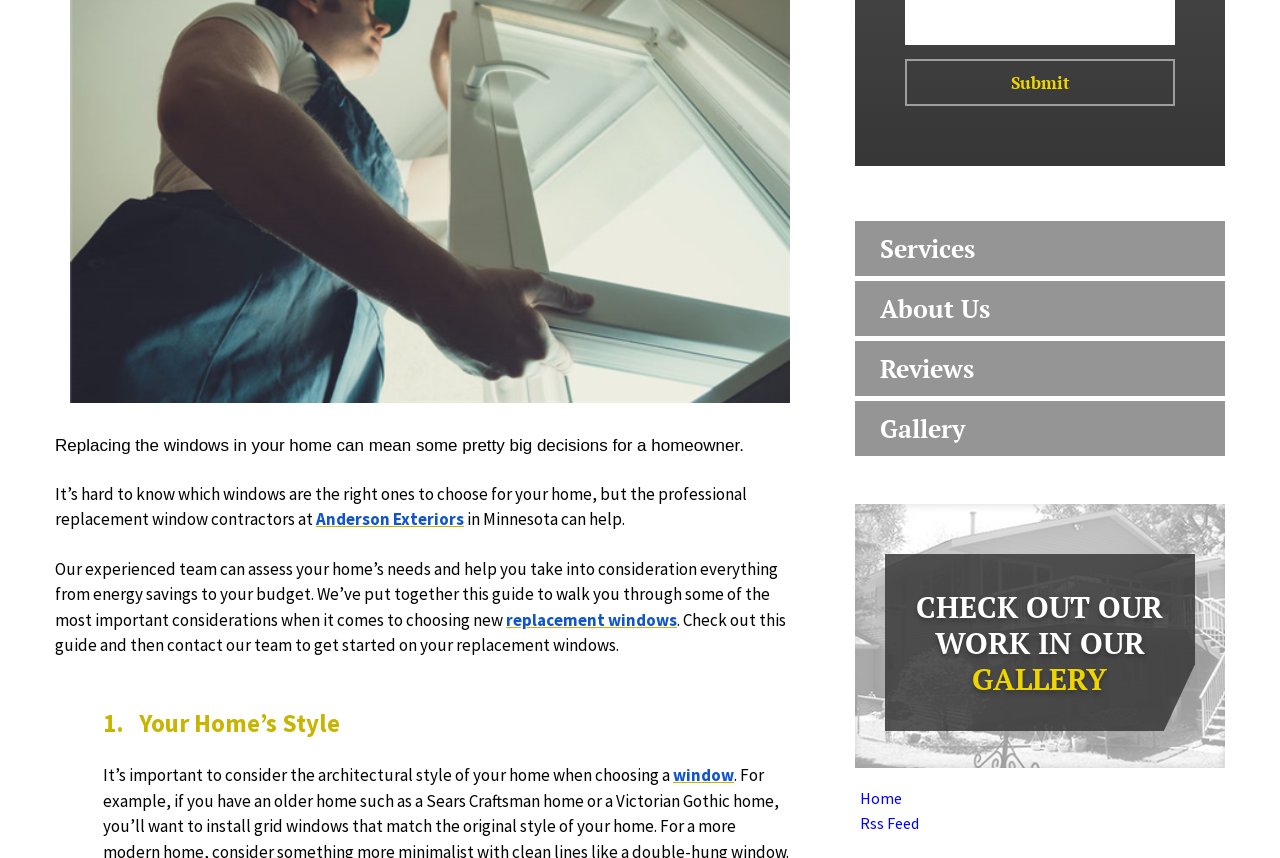Given the element description parent_node: Gallery | Reviews, specify the bounding box coordinates of the corresponding UI element in the format (top-left x, top-left y, bottom-right x, bottom-right y). All values must be between 0 and 1.

[0.936, 0.61, 0.977, 0.659]